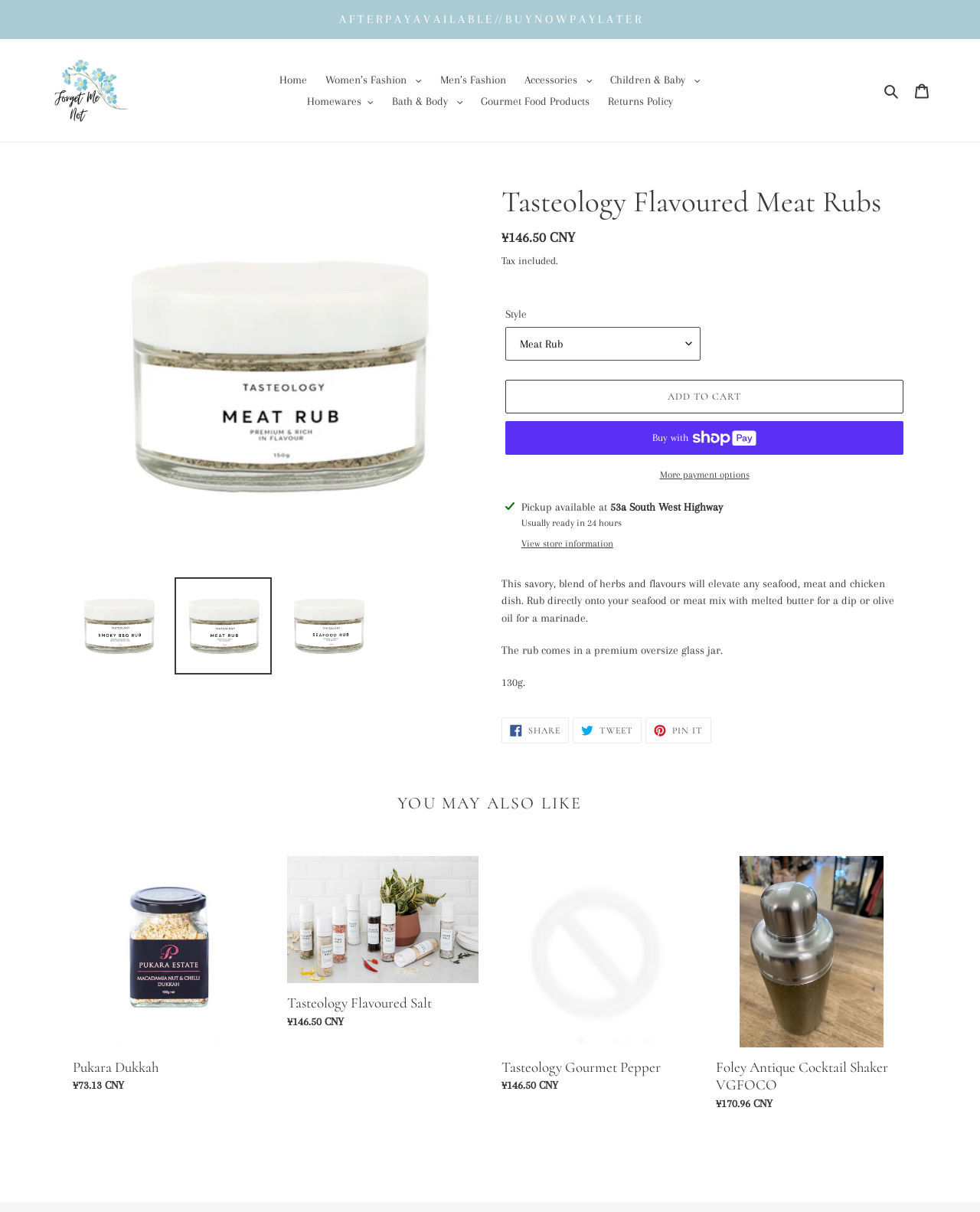Predict the bounding box of the UI element that fits this description: "Tweet Tweet on Twitter".

[0.584, 0.592, 0.654, 0.614]